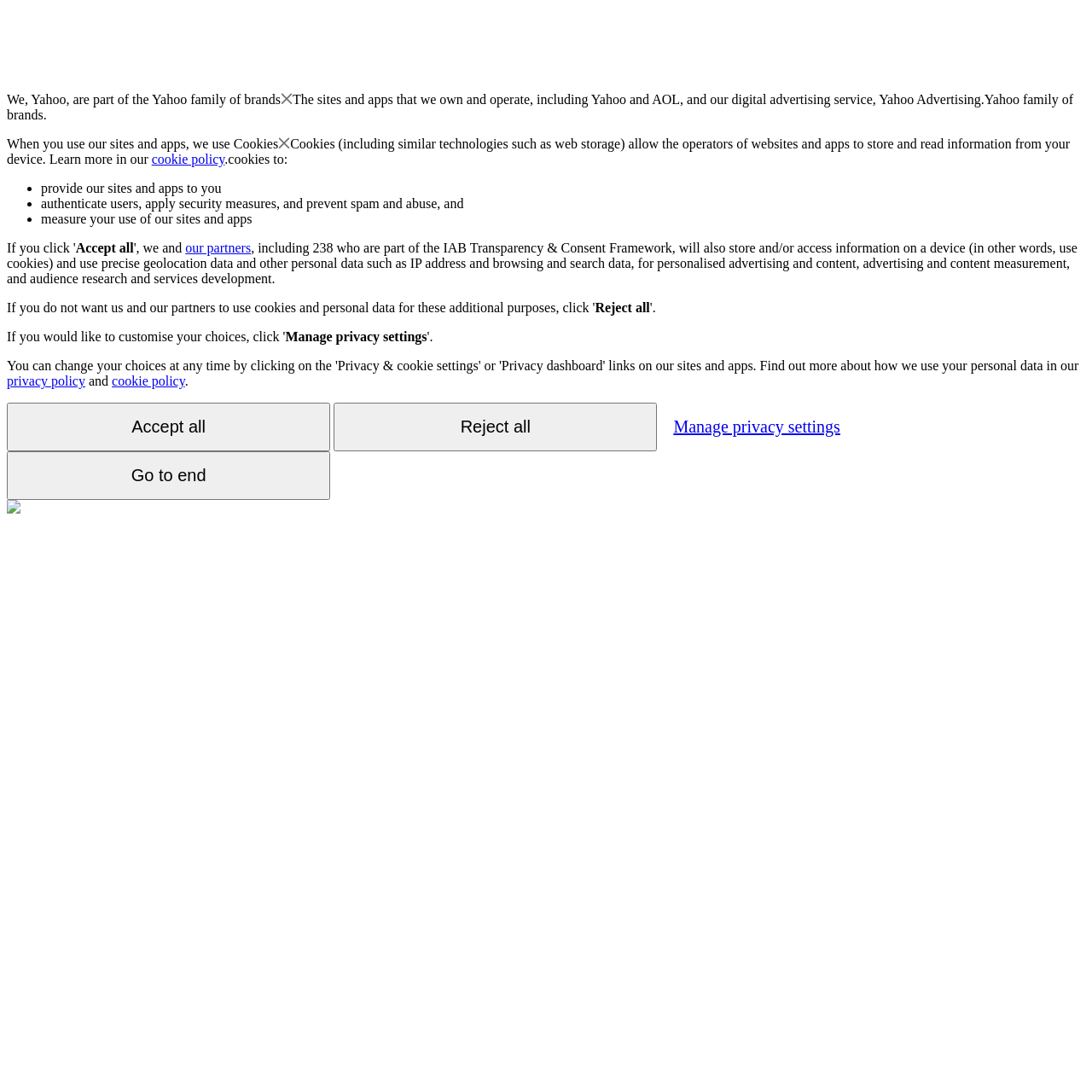Using the information in the image, give a comprehensive answer to the question: 
What is the relationship between Yahoo and AOL?

According to the webpage, Yahoo and AOL are both owned and operated by the same company, which is part of the Yahoo family of brands.